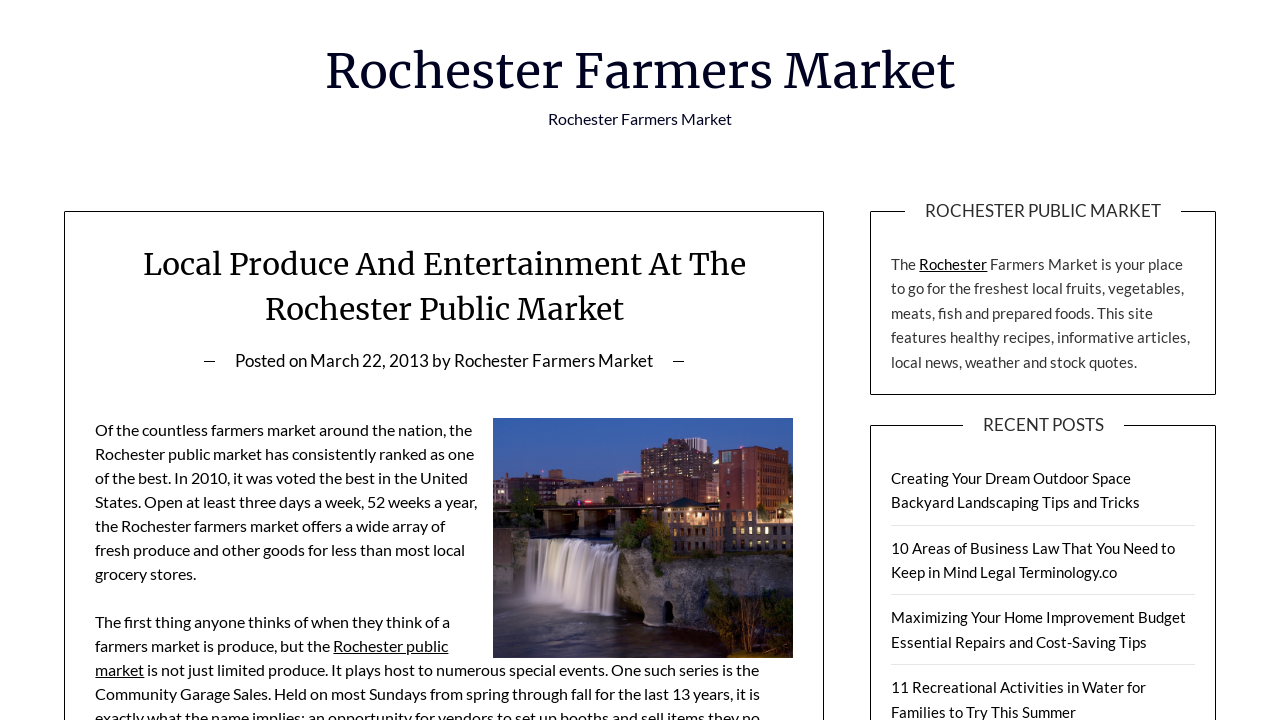How many days a week is the Rochester farmers market open?
Use the screenshot to answer the question with a single word or phrase.

at least three